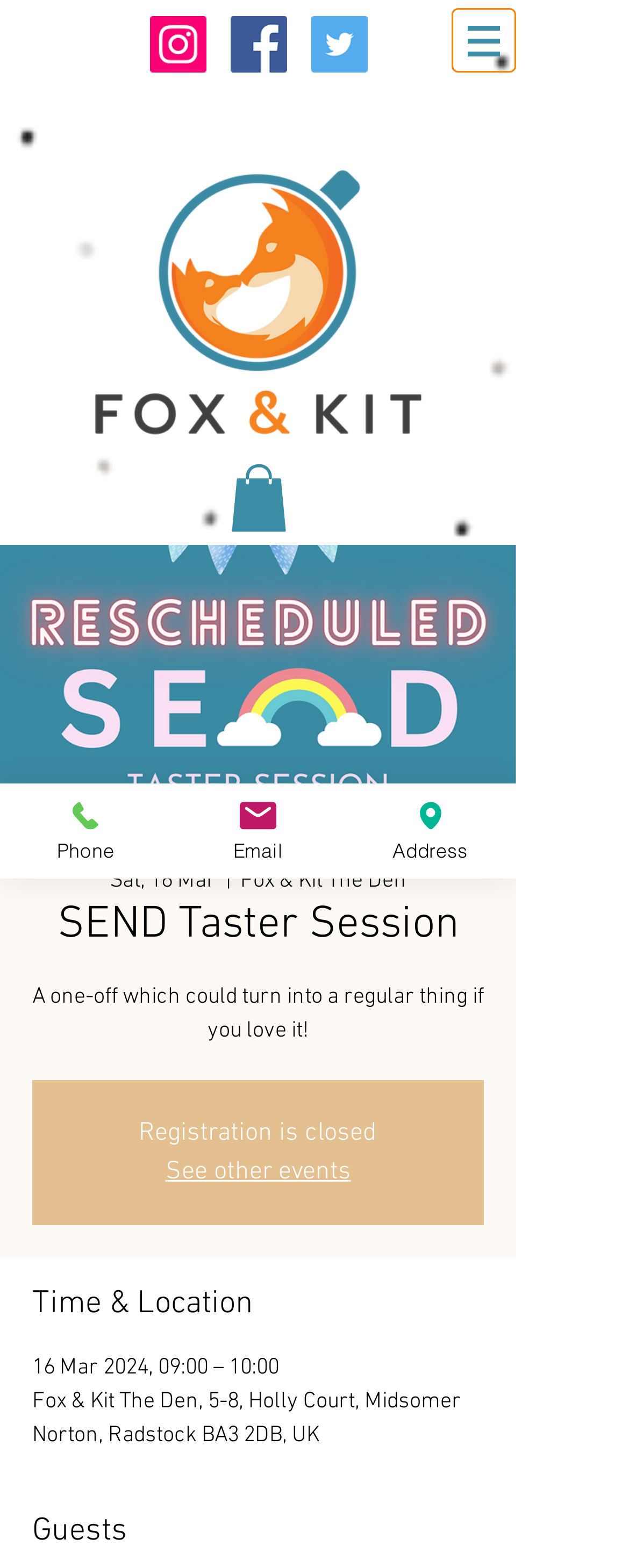Can you pinpoint the bounding box coordinates for the clickable element required for this instruction: "Check event details"? The coordinates should be four float numbers between 0 and 1, i.e., [left, top, right, bottom].

[0.051, 0.572, 0.769, 0.609]